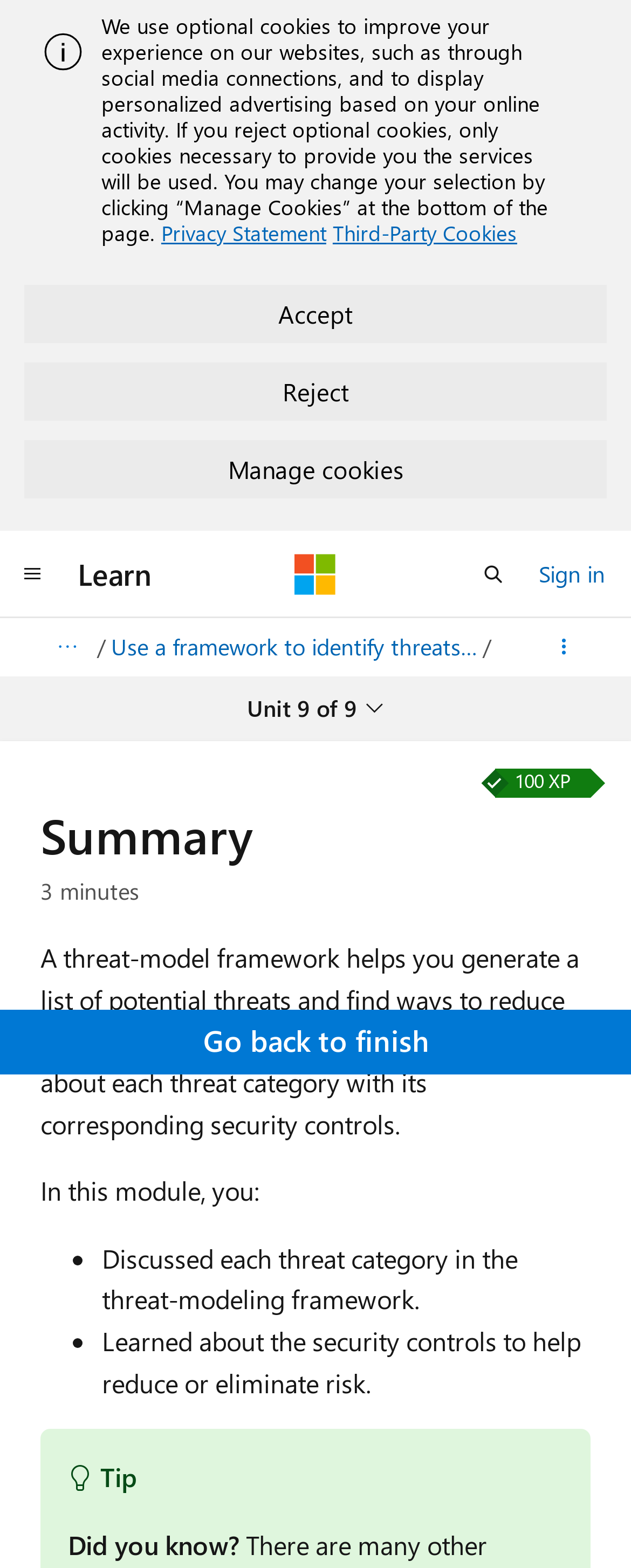How much XP is earned?
Can you provide an in-depth and detailed response to the question?

I found the StaticText element with the text '100 XP' which indicates the amount of XP earned.